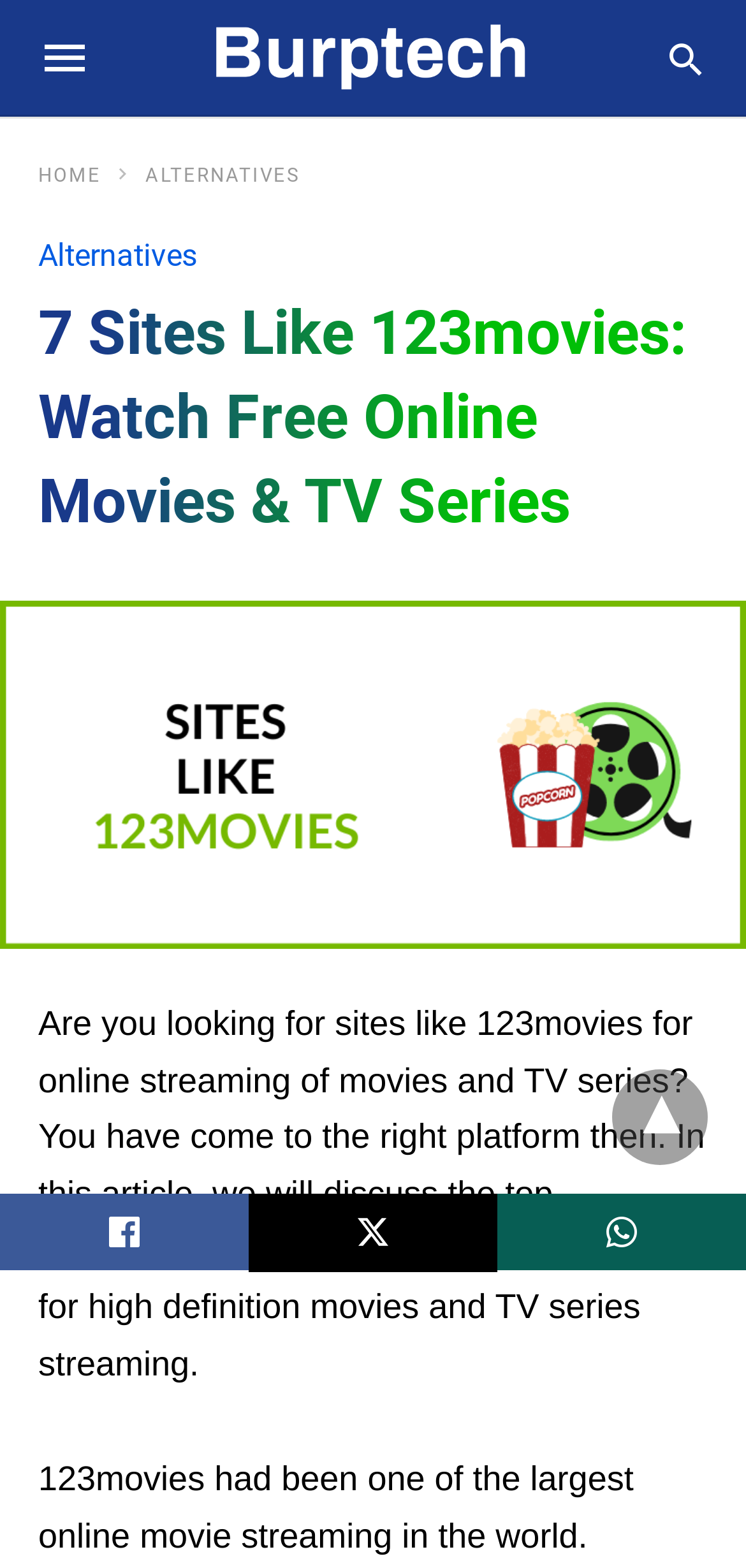What is the purpose of the search bar?
Based on the visual, give a brief answer using one word or a short phrase.

Type your query